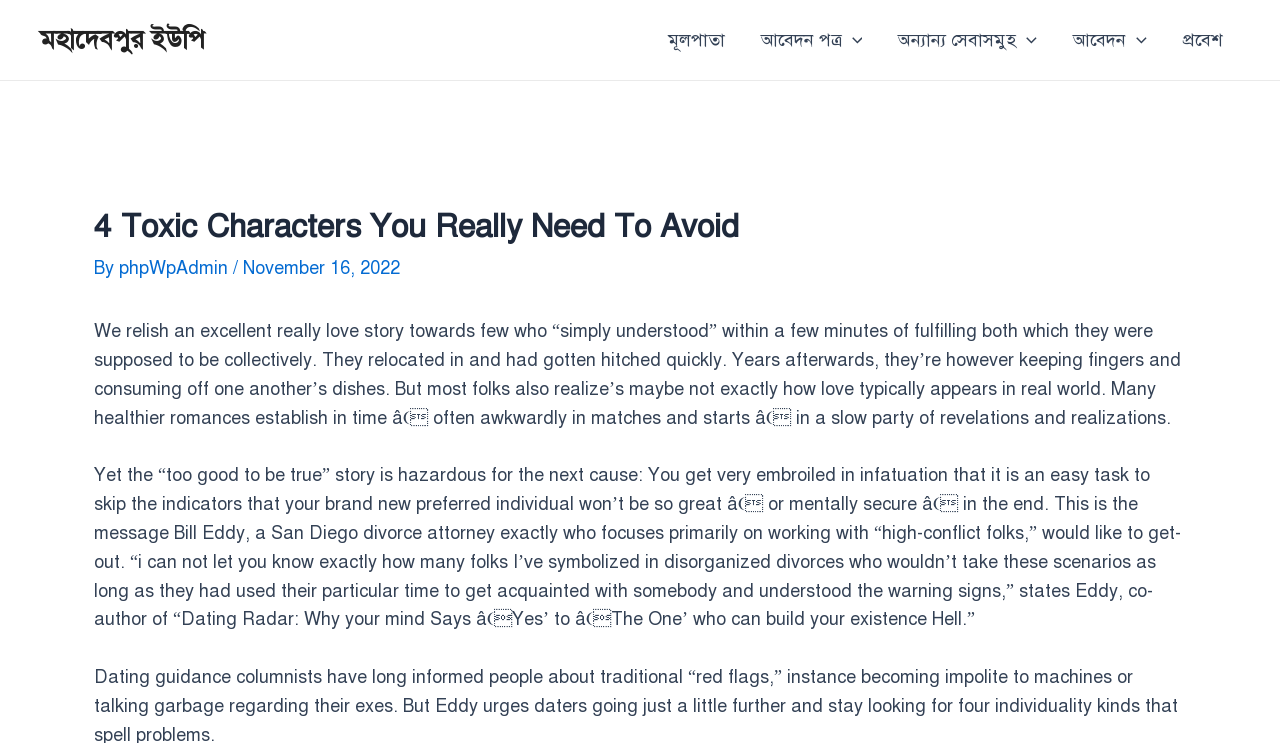How many menu toggles are there? Look at the image and give a one-word or short phrase answer.

3